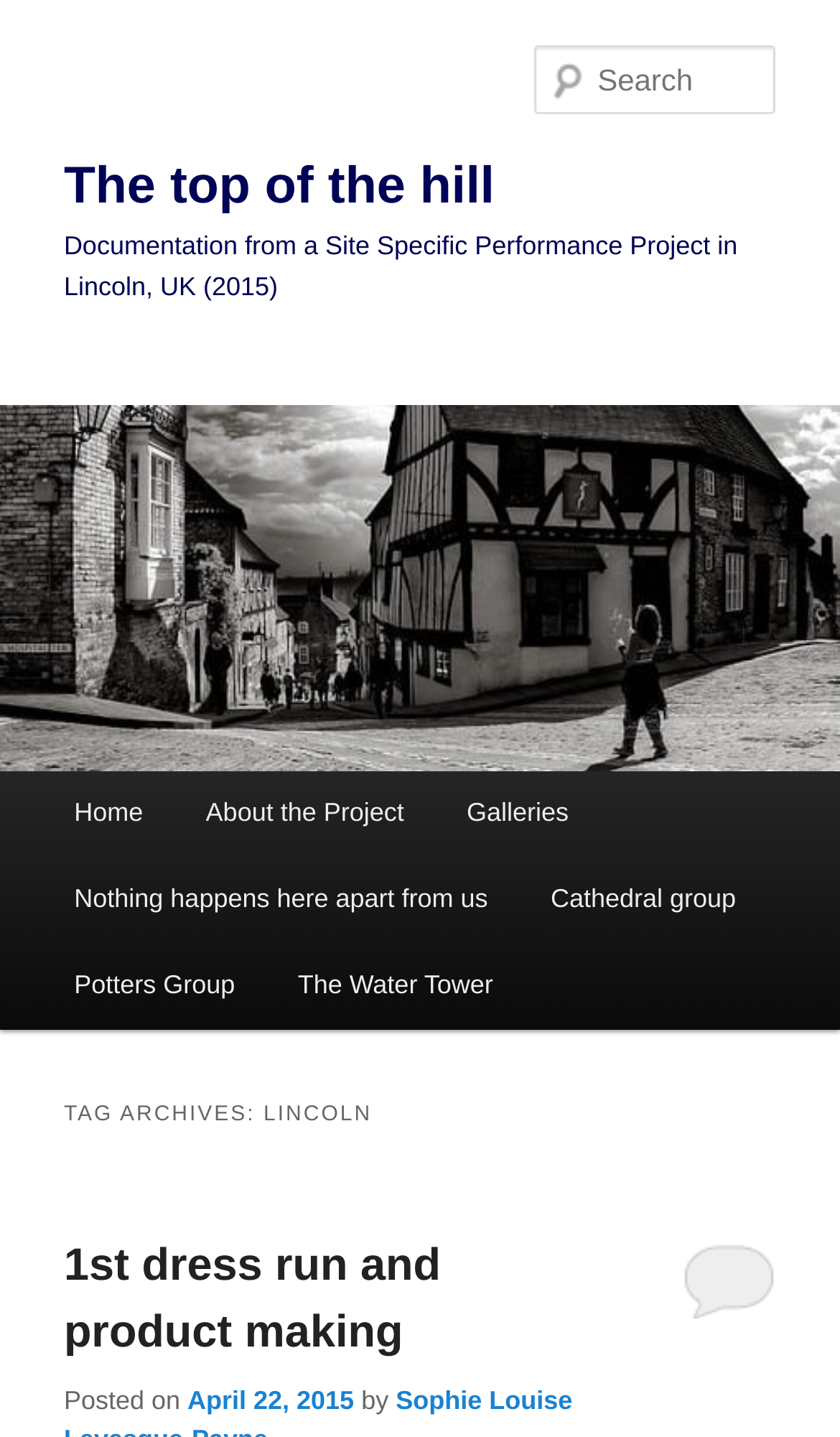Generate a thorough description of the webpage.

The webpage is about a site-specific performance project in Lincoln, UK, titled "The top of the hill". At the top of the page, there are two "Skip to" links, one for primary content and one for secondary content, positioned at the top-left corner. Below these links, there is a large heading that spans almost the entire width of the page, displaying the title "The top of the hill". 

Underneath the title, there is a smaller heading that provides more information about the project, "Documentation from a Site Specific Performance Project in Lincoln, UK (2015)". To the right of this heading, there is a large image that takes up the majority of the page's width, also titled "The top of the hill". 

On the top-right side of the page, there is a search box with a label "Search Search". Below the search box, there is a main menu section with several links, including "Home", "About the Project", "Galleries", and others. These links are arranged horizontally and take up about half of the page's width.

Further down the page, there is a section with a heading "TAG ARCHIVES: LINCOLN", which appears to be a blog or archive section. Within this section, there is a subheading "1st dress run and product making", followed by a link to the same title. Below this, there is a posting information section with the date "April 22, 2015" and an author's name.